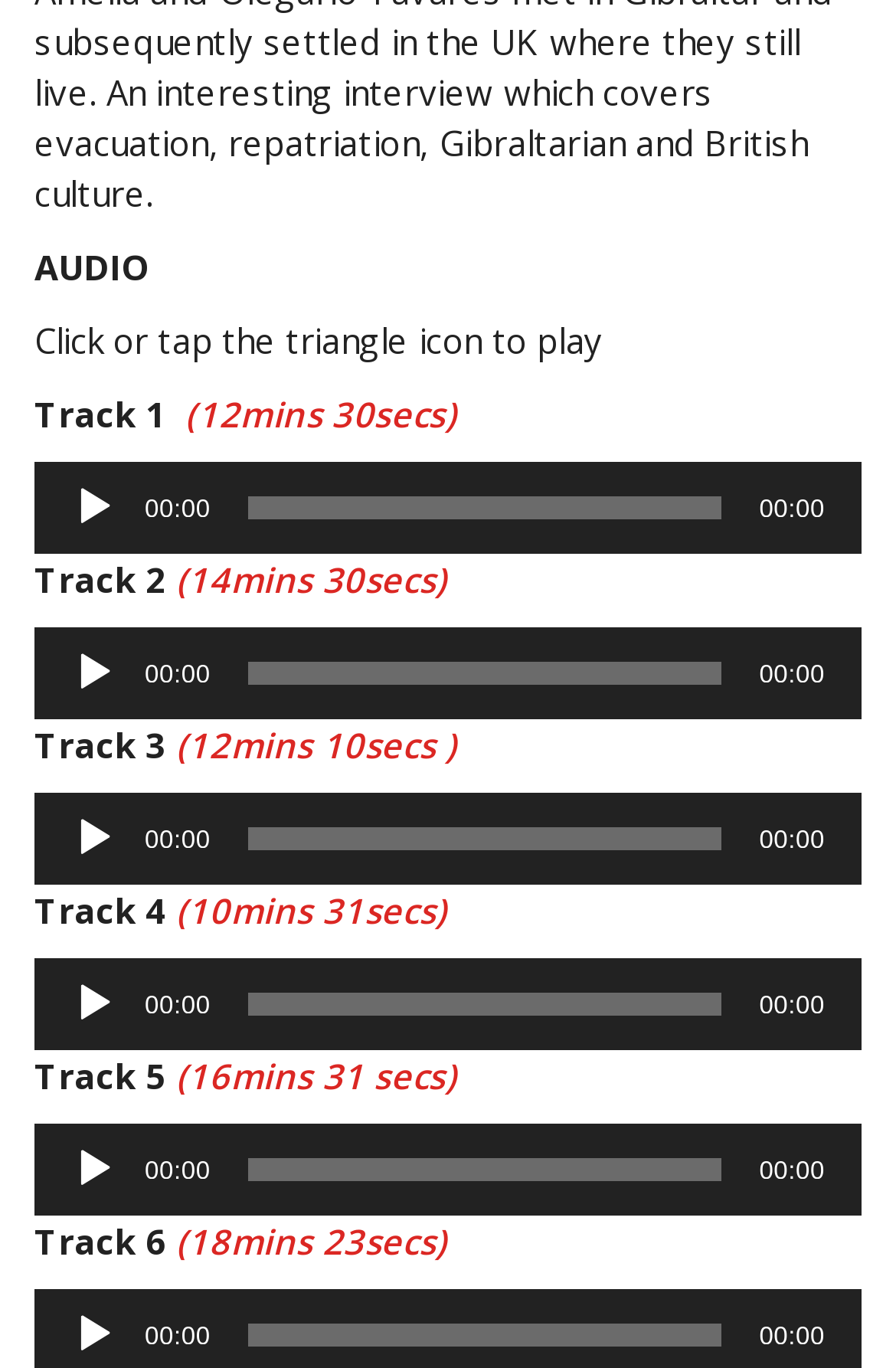Using the provided description: "Back to top of page", find the bounding box coordinates of the corresponding UI element. The output should be four float numbers between 0 and 1, in the format [left, top, right, bottom].

None